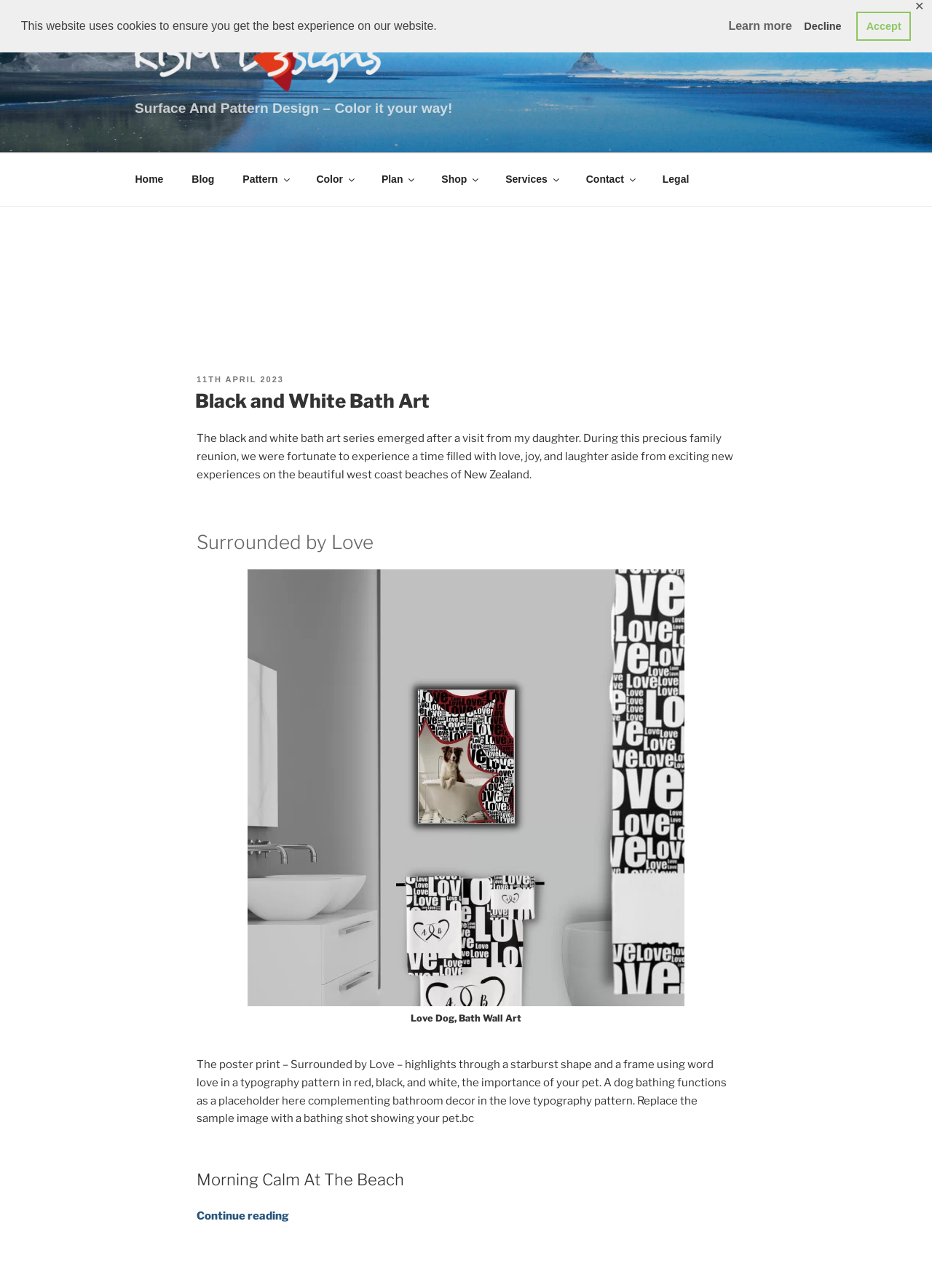Based on the image, provide a detailed response to the question:
What is the theme of the 'Surrounded by Love' bath art?

The theme of the 'Surrounded by Love' bath art can be inferred from the description of the art, which mentions a starburst shape and a frame using the word 'love' in a typography pattern, and a dog bathing as a placeholder, suggesting that the theme is about love and pets.